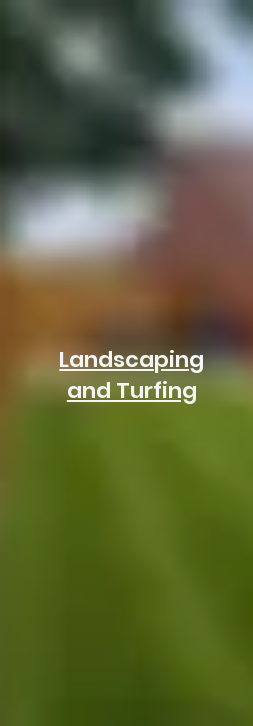Is the environment serene?
Please provide a single word or phrase answer based on the image.

Yes